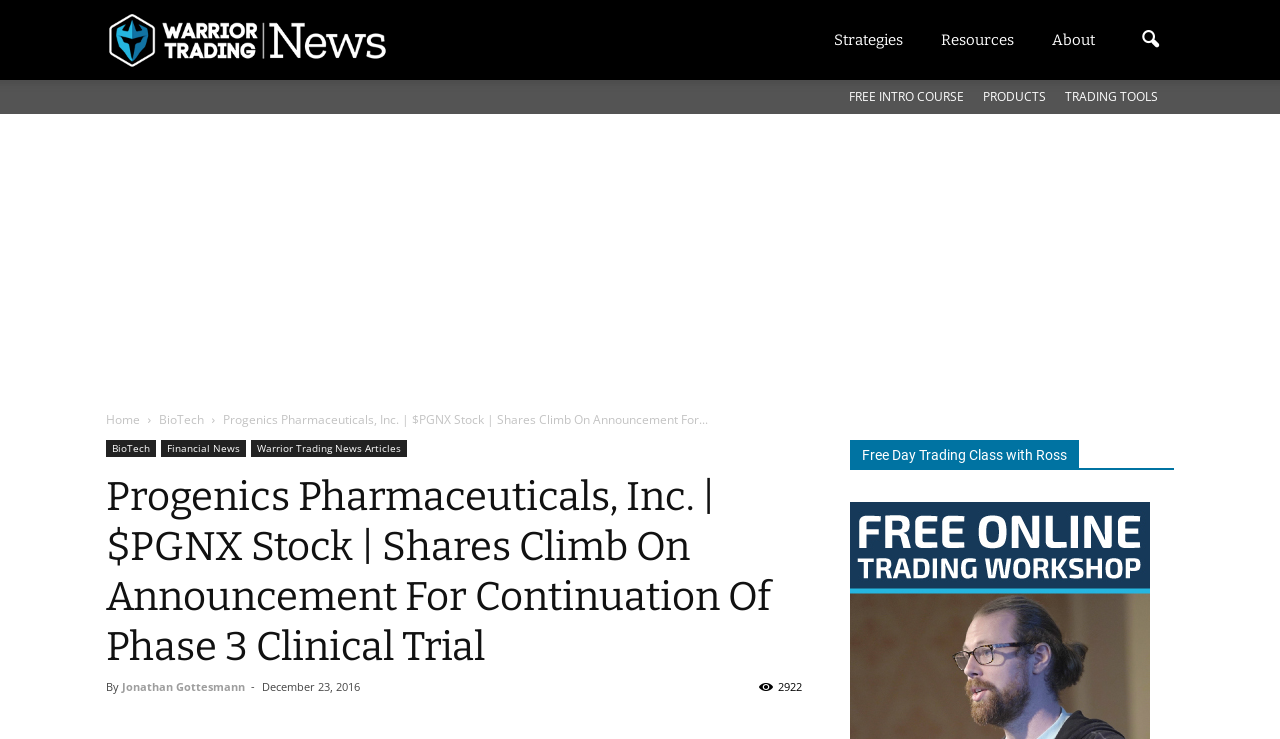Determine the main headline of the webpage and provide its text.

Progenics Pharmaceuticals, Inc. | $PGNX Stock | Shares Climb On Announcement For Continuation Of Phase 3 Clinical Trial